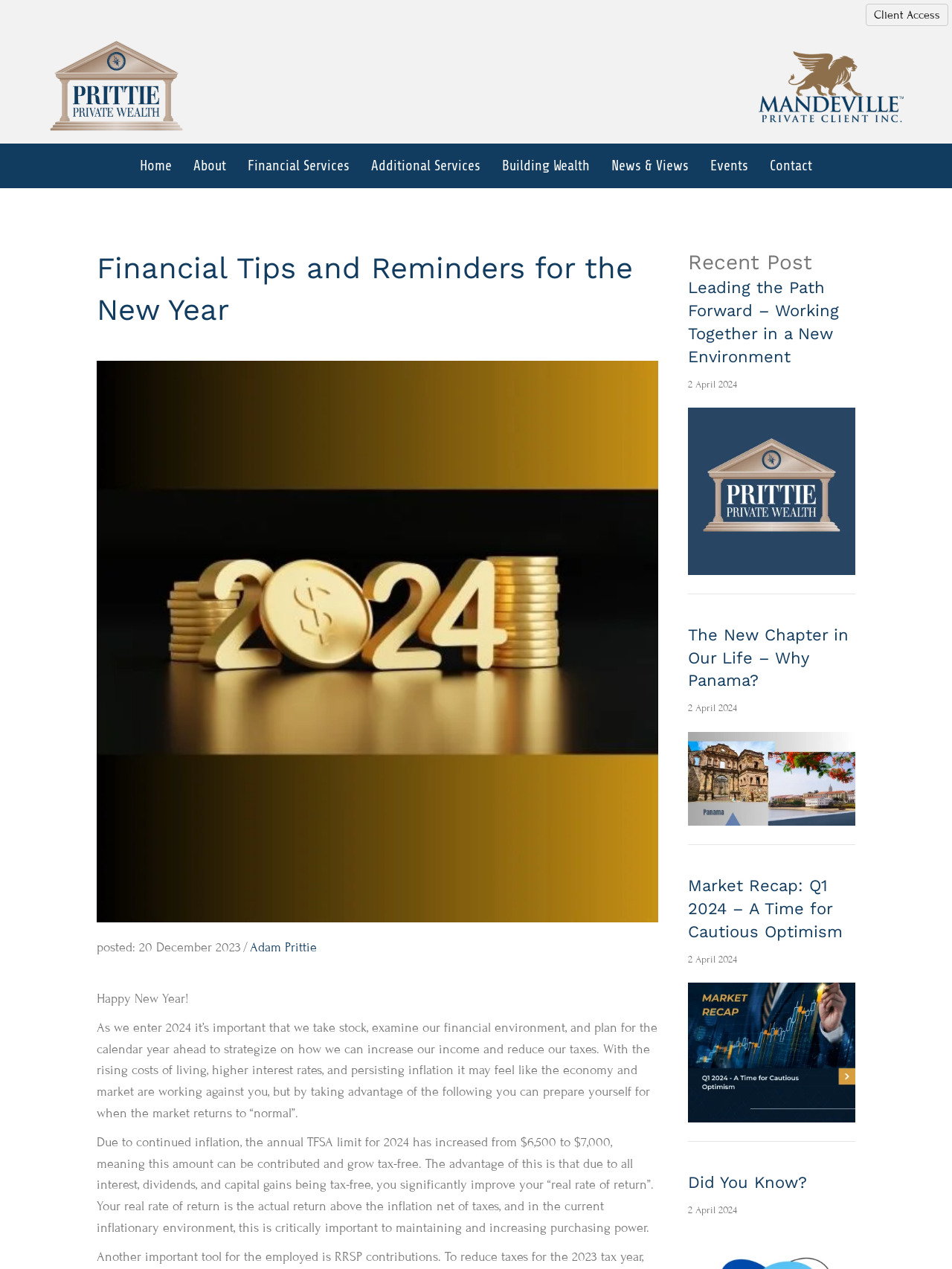Given the element description, predict the bounding box coordinates in the format (top-left x, top-left y, bottom-right x, bottom-right y). Make sure all values are between 0 and 1. Here is the element description: News & Views

[0.631, 0.113, 0.734, 0.148]